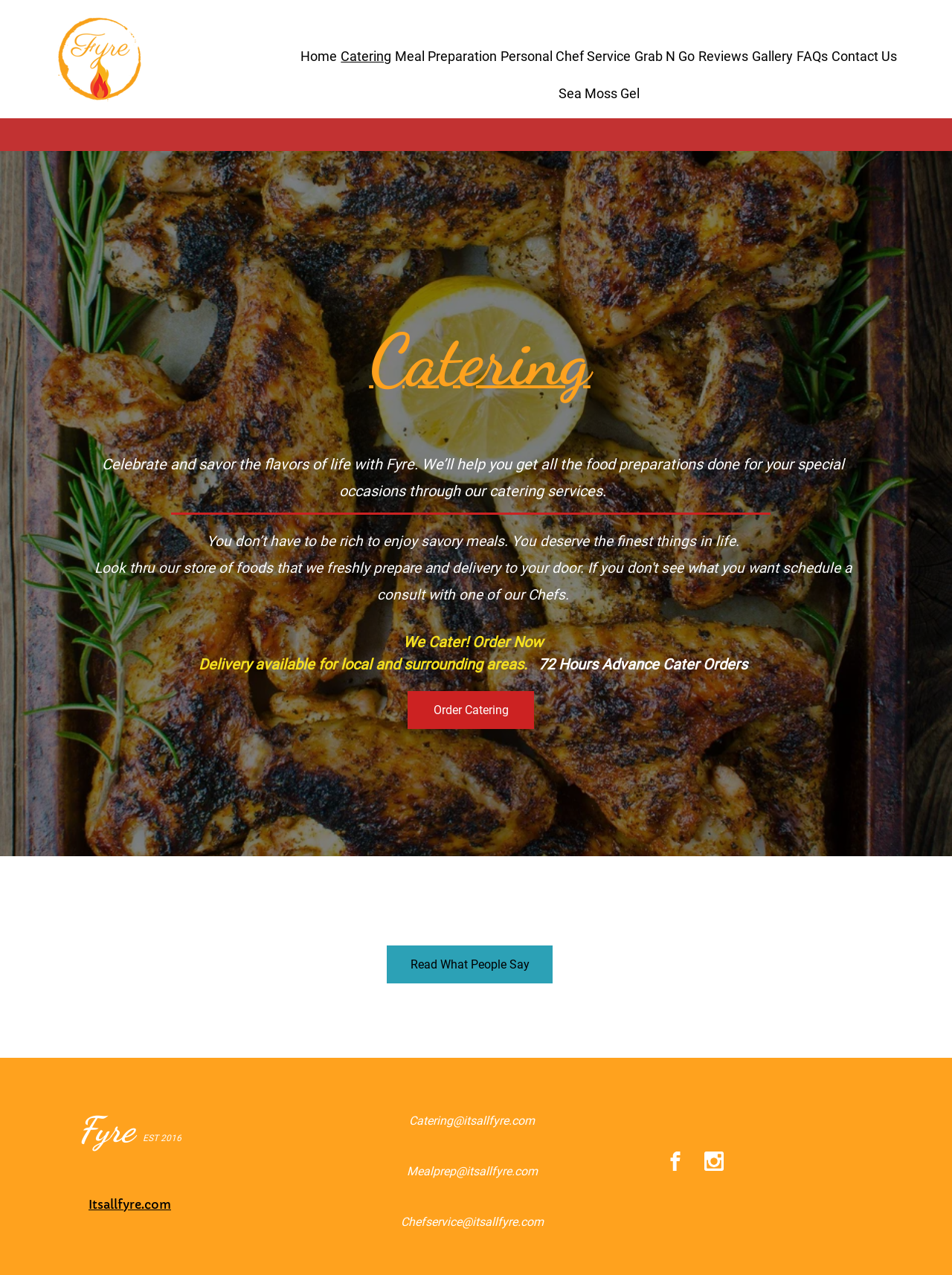Highlight the bounding box coordinates of the region I should click on to meet the following instruction: "Click on Home".

[0.314, 0.03, 0.356, 0.059]